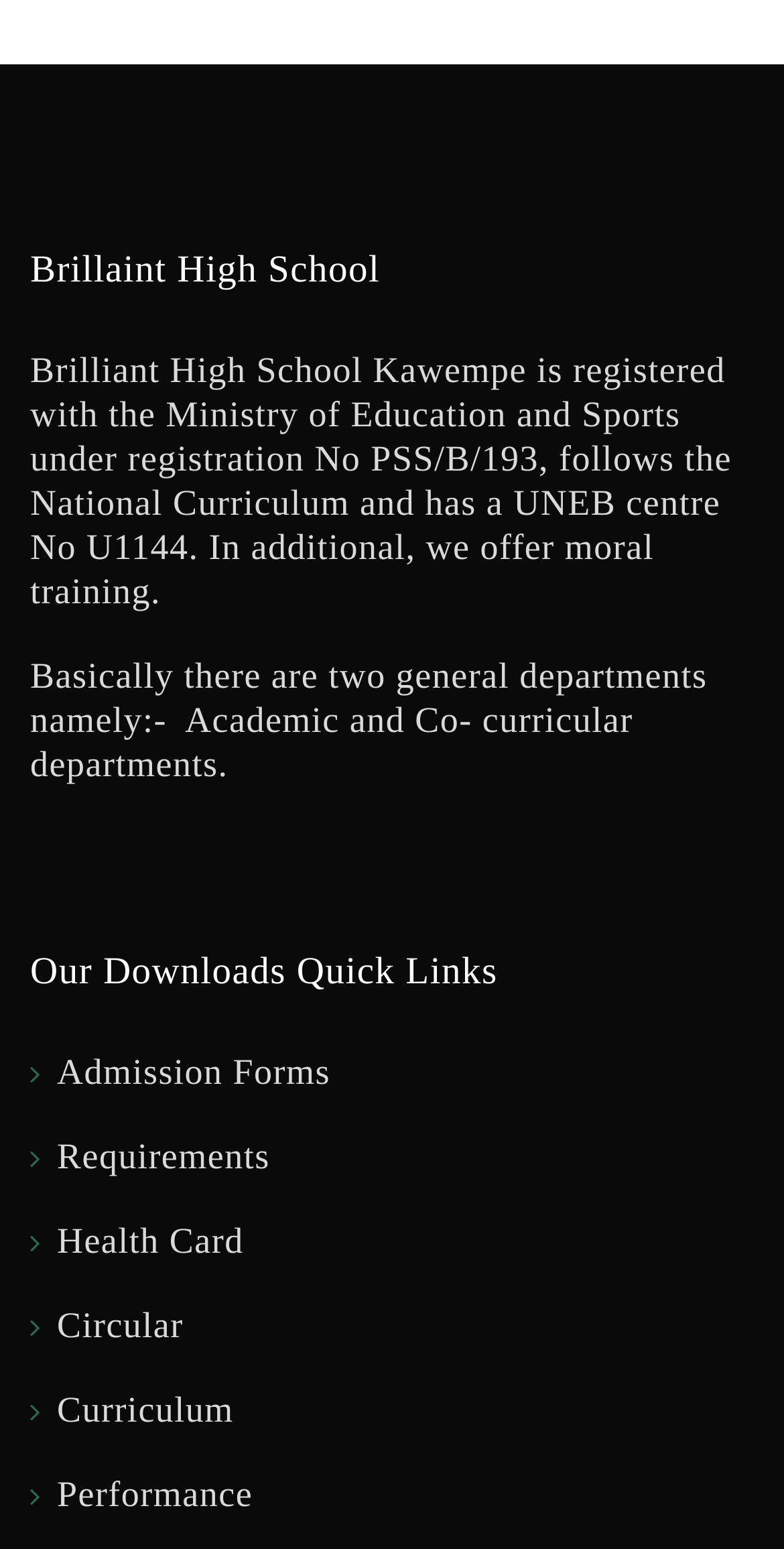What is the name of the school?
Look at the image and provide a short answer using one word or a phrase.

Brilliant High School